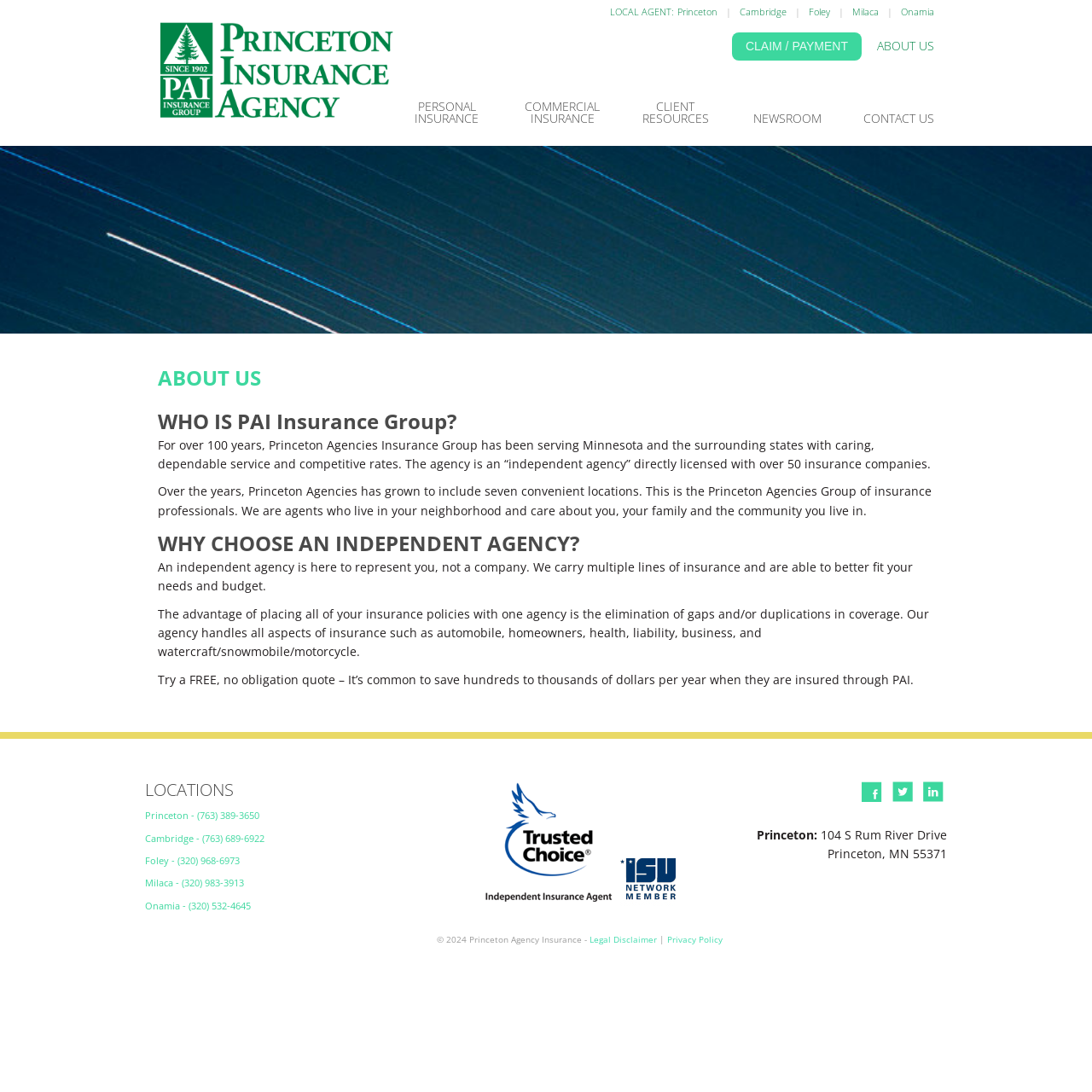Please identify the bounding box coordinates of the clickable region that I should interact with to perform the following instruction: "contact us". The coordinates should be expressed as four float numbers between 0 and 1, i.e., [left, top, right, bottom].

None